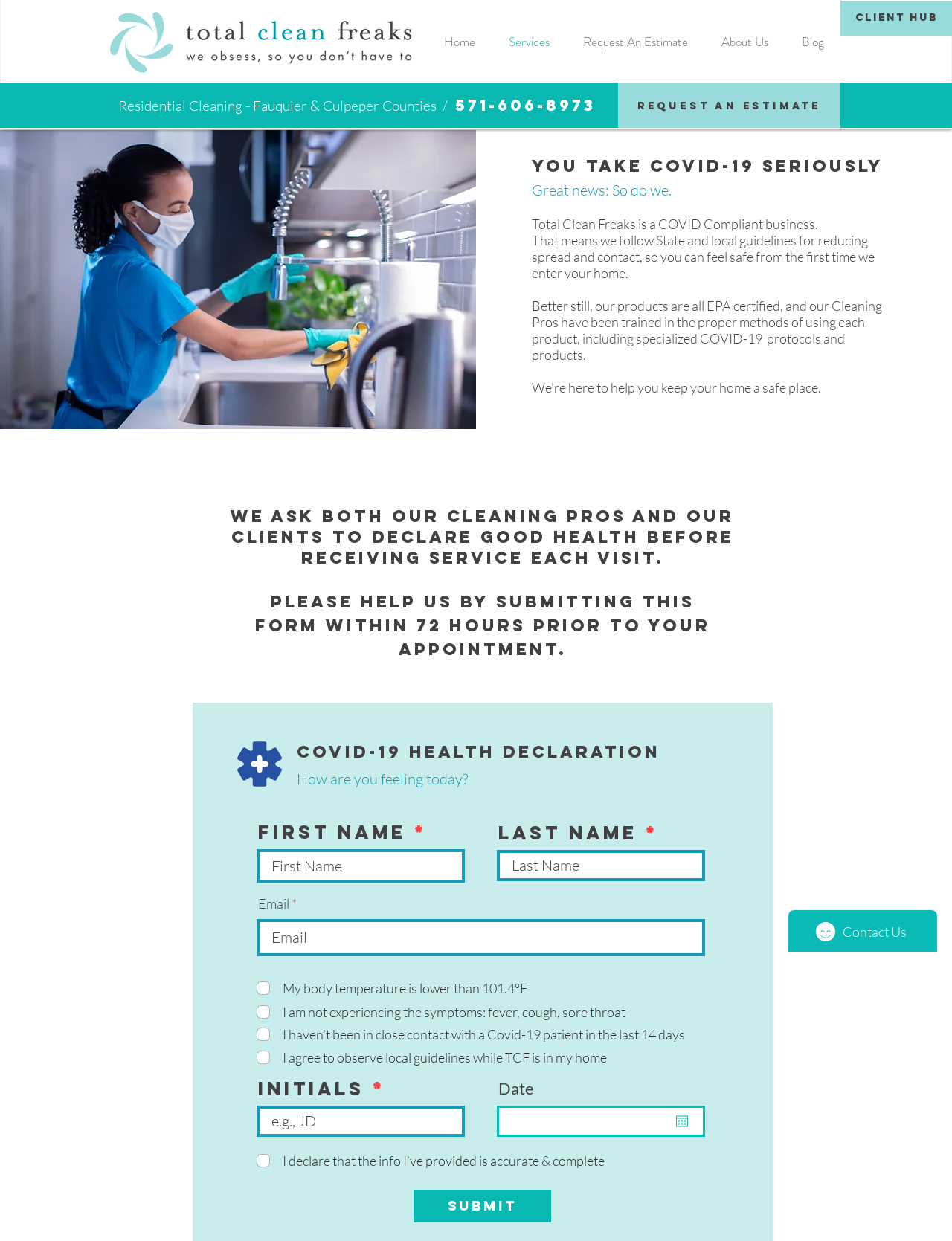Give a detailed explanation of the elements present on the webpage.

This webpage is about Total Clean Freaks, a cleaning service that takes COVID-19 seriously. At the top left, there is a logo of Total Clean Freaks, and next to it, a navigation menu with links to Home, Services, Request An Estimate, About Us, and Blog. 

Below the navigation menu, there is a heading that reads "Residential Cleaning - Fauquier & Culpeper Counties" with a phone number "571-606-8973" next to it. 

On the right side of the page, there is a call-to-action button "Request an estimate" above an image of a professional cleaner. 

Below the image, there is a section that explains Total Clean Freaks' COVID-19 protocols. The section starts with a heading "You Take Covid-19 Seriously" and is followed by several paragraphs of text that describe the company's commitment to following state and local guidelines for reducing the spread of COVID-19. 

The section also mentions that the company's products are EPA certified and that their cleaning professionals have been trained in the proper methods of using each product, including specialized COVID-19 protocols and products.

Below this section, there is a form titled "Covid-19 Health Declaration" that asks users to declare their health status before receiving service. The form includes fields for first name, last name, email, and initials, as well as checkboxes to confirm that the user is not experiencing COVID-19 symptoms, has not been in close contact with a COVID-19 patient, and agrees to observe local guidelines while the cleaning service is in their home. 

The form also includes a date field with a calendar button and a submit button at the bottom. 

At the bottom right of the page, there is a Wix Chat iframe.